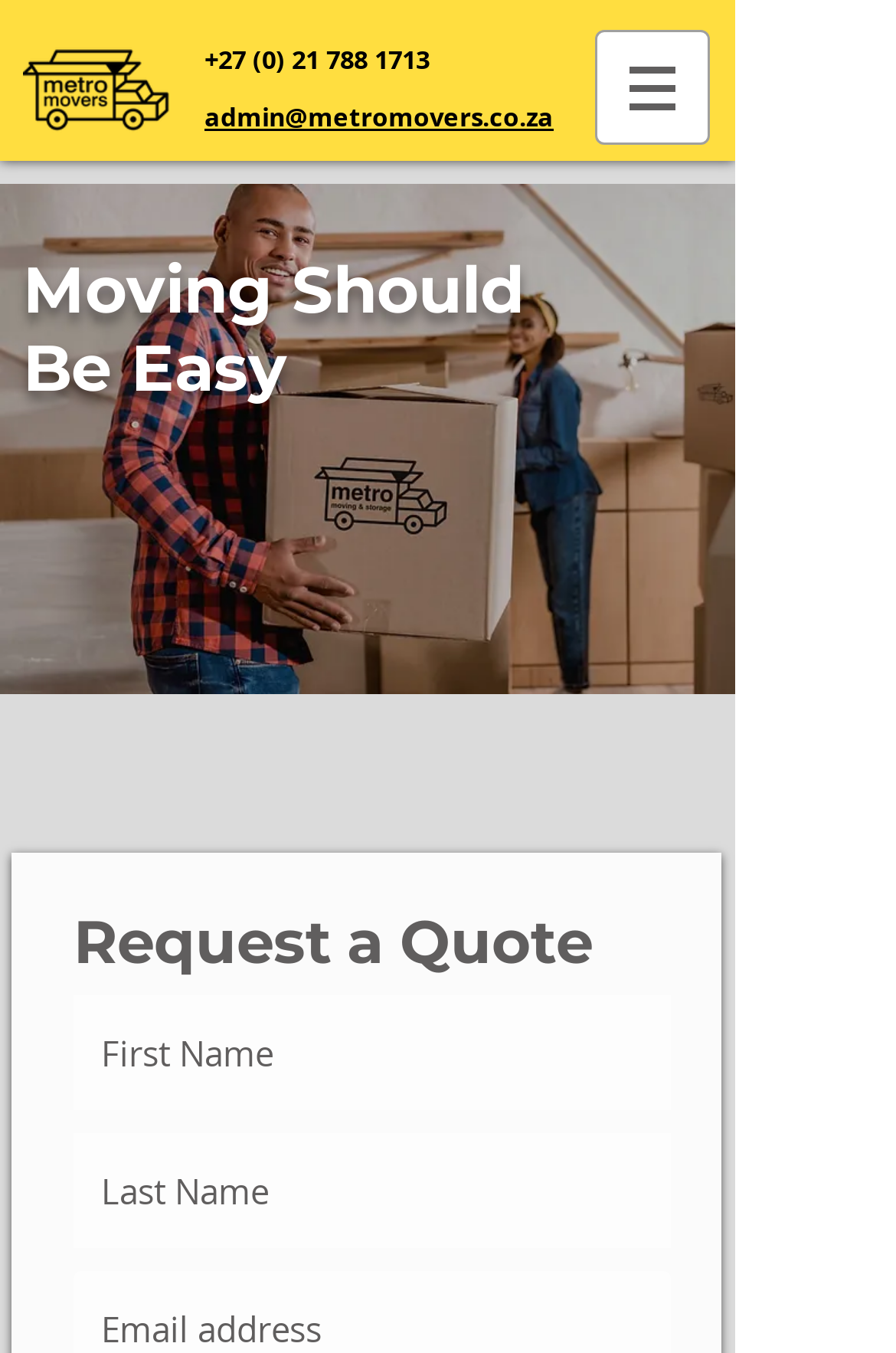Please analyze the image and give a detailed answer to the question:
What is the logo image of the company?

I found the logo image by looking at the top left section of the webpage, where I saw a link element with an image element inside it. The image element has the description 'MetroMovers-Logo_02.png', which suggests that it is the logo image of the company.